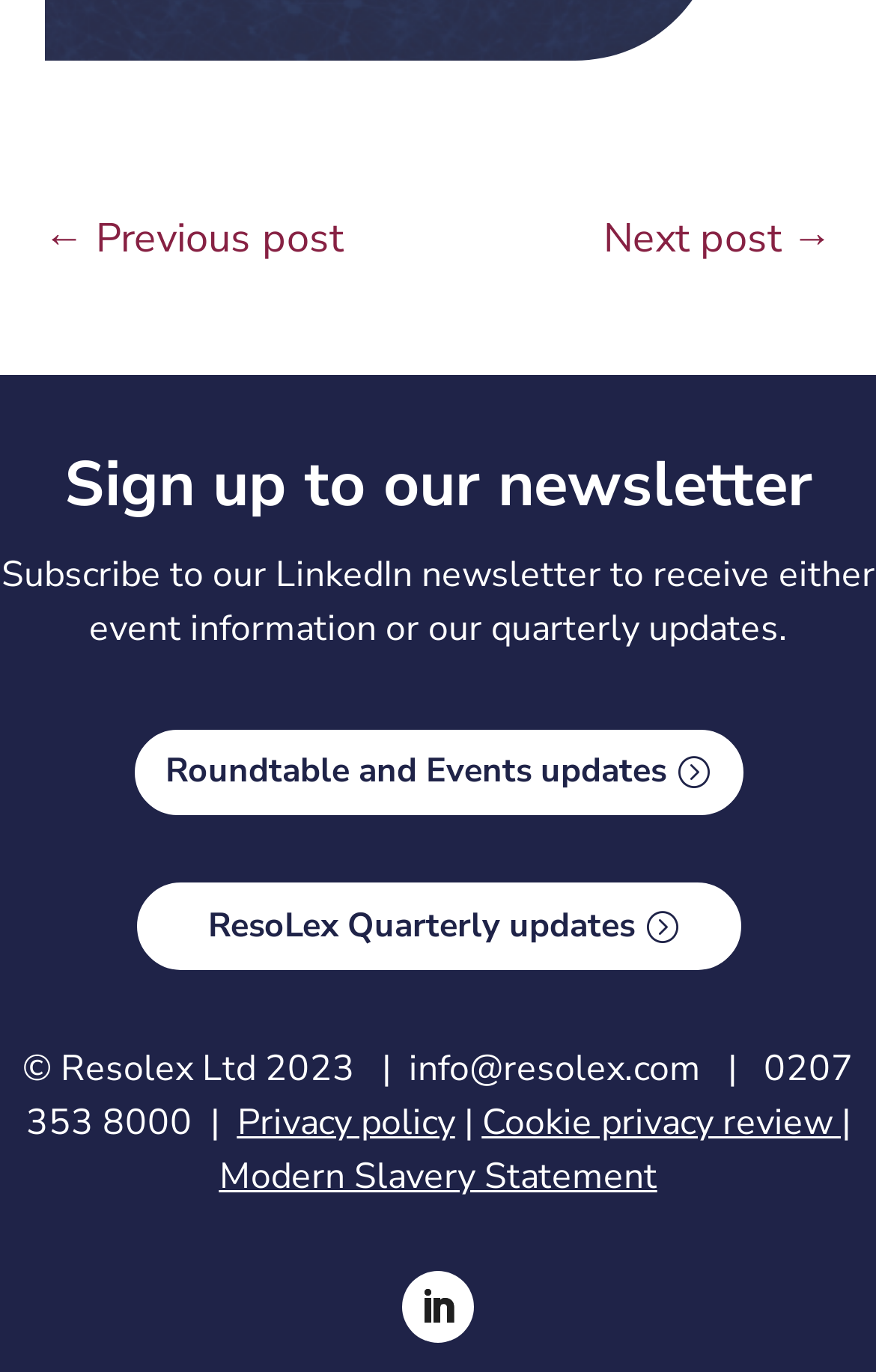What is the purpose of the newsletter?
From the details in the image, provide a complete and detailed answer to the question.

The purpose of the newsletter can be inferred from the text 'Subscribe to our LinkedIn newsletter to receive either event information or our quarterly updates.' which suggests that the newsletter is used to provide information about events or quarterly updates.